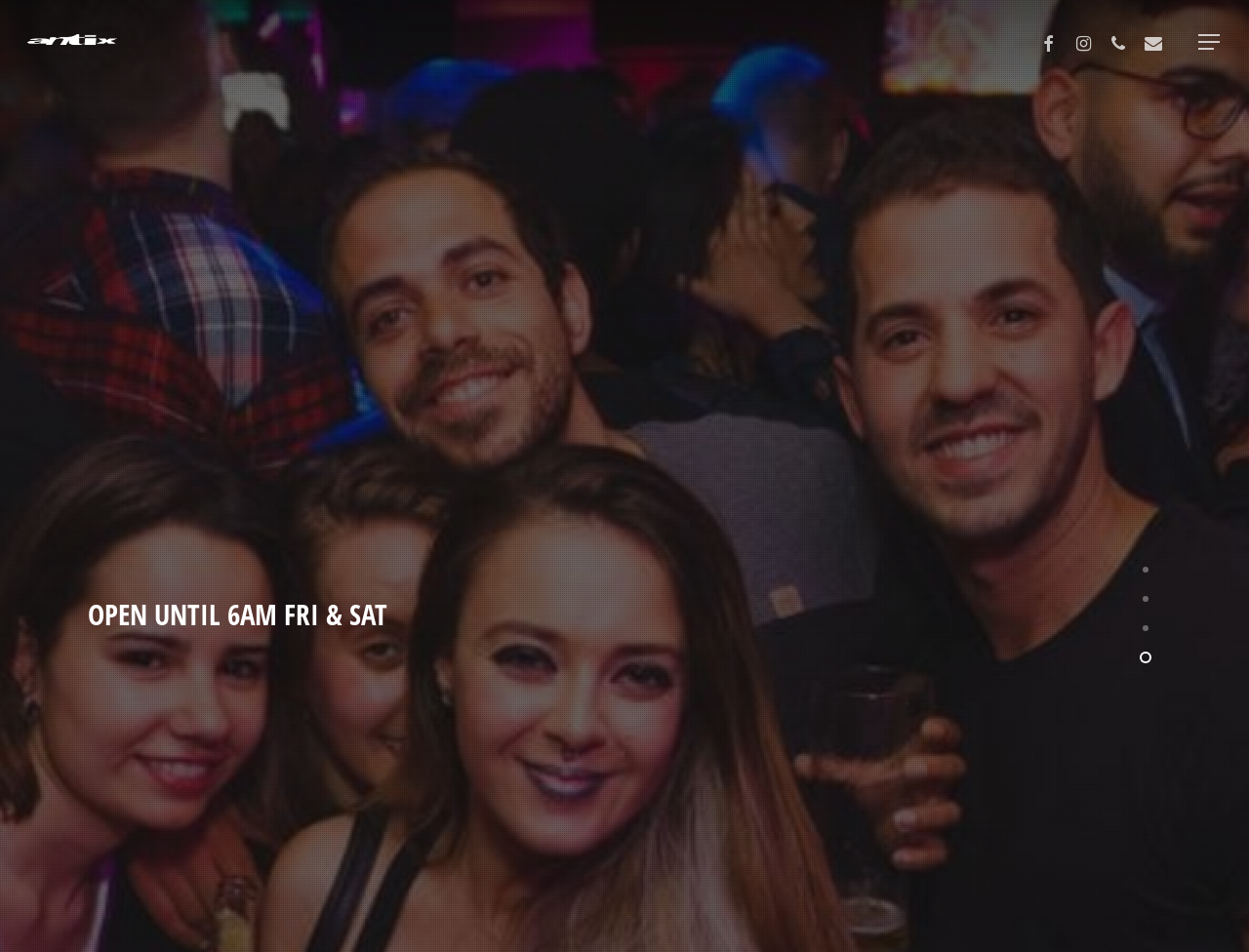Please respond to the question using a single word or phrase:
How can you contact Antix?

Phone, Email